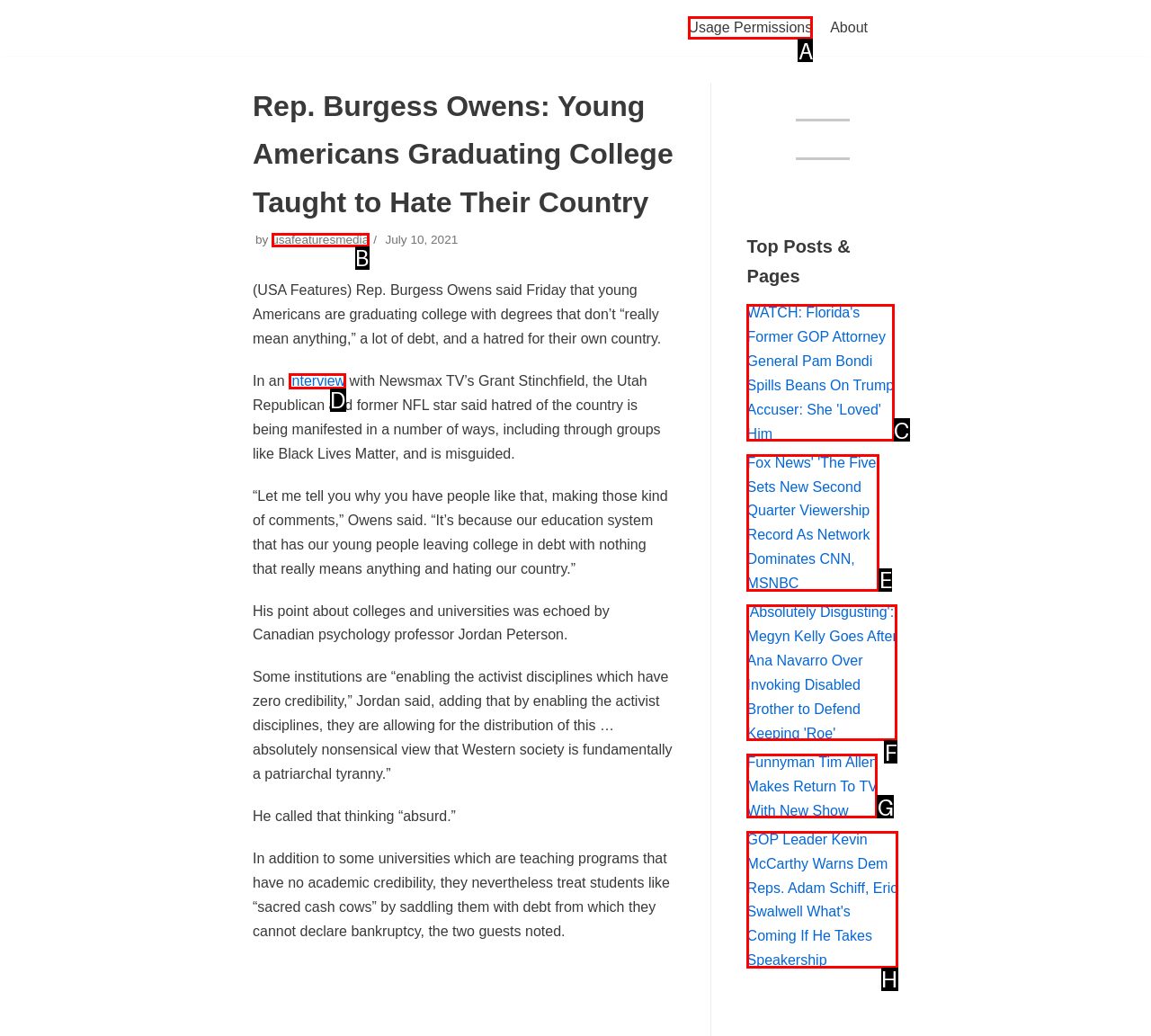Select the appropriate bounding box to fulfill the task: Visit the 'Usage Permissions' page Respond with the corresponding letter from the choices provided.

A